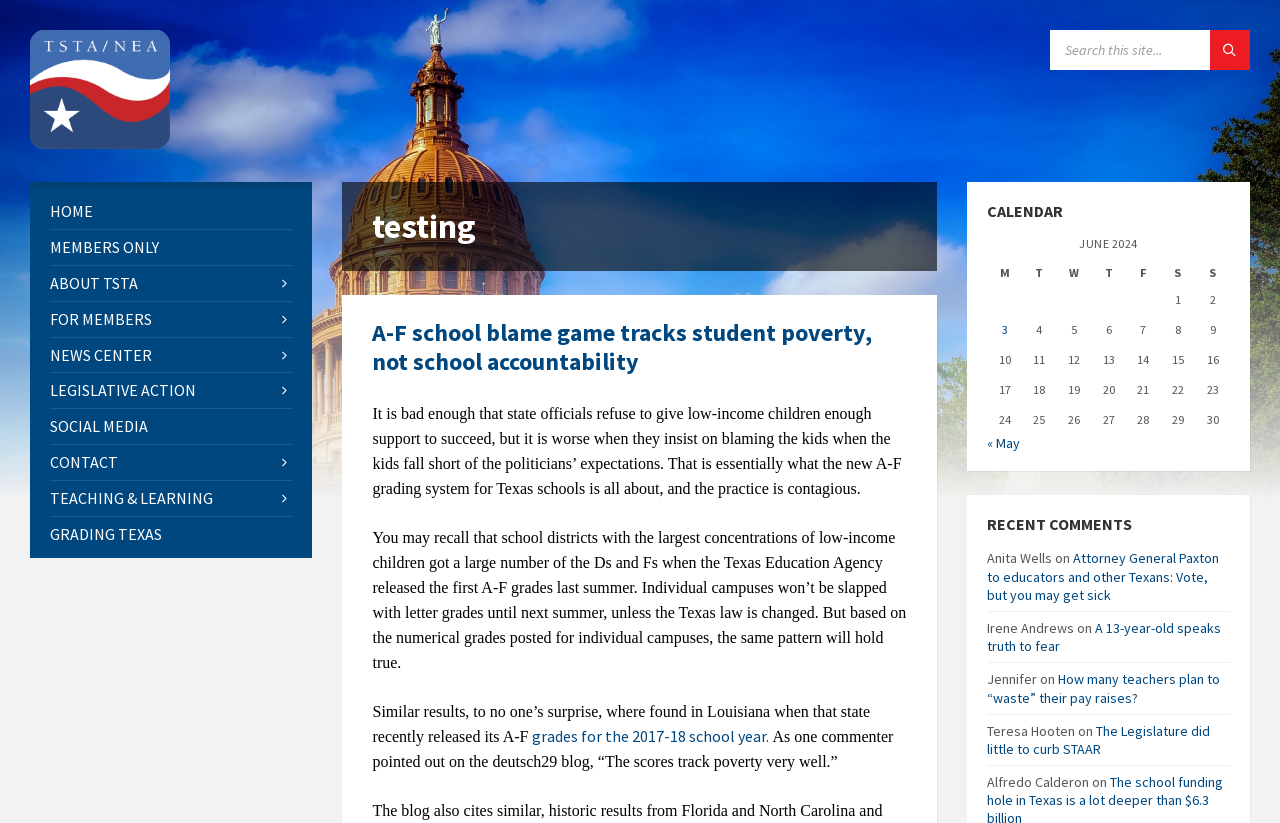Please determine the bounding box coordinates of the area that needs to be clicked to complete this task: 'Click on Grading Texas'. The coordinates must be four float numbers between 0 and 1, formatted as [left, top, right, bottom].

[0.039, 0.628, 0.229, 0.67]